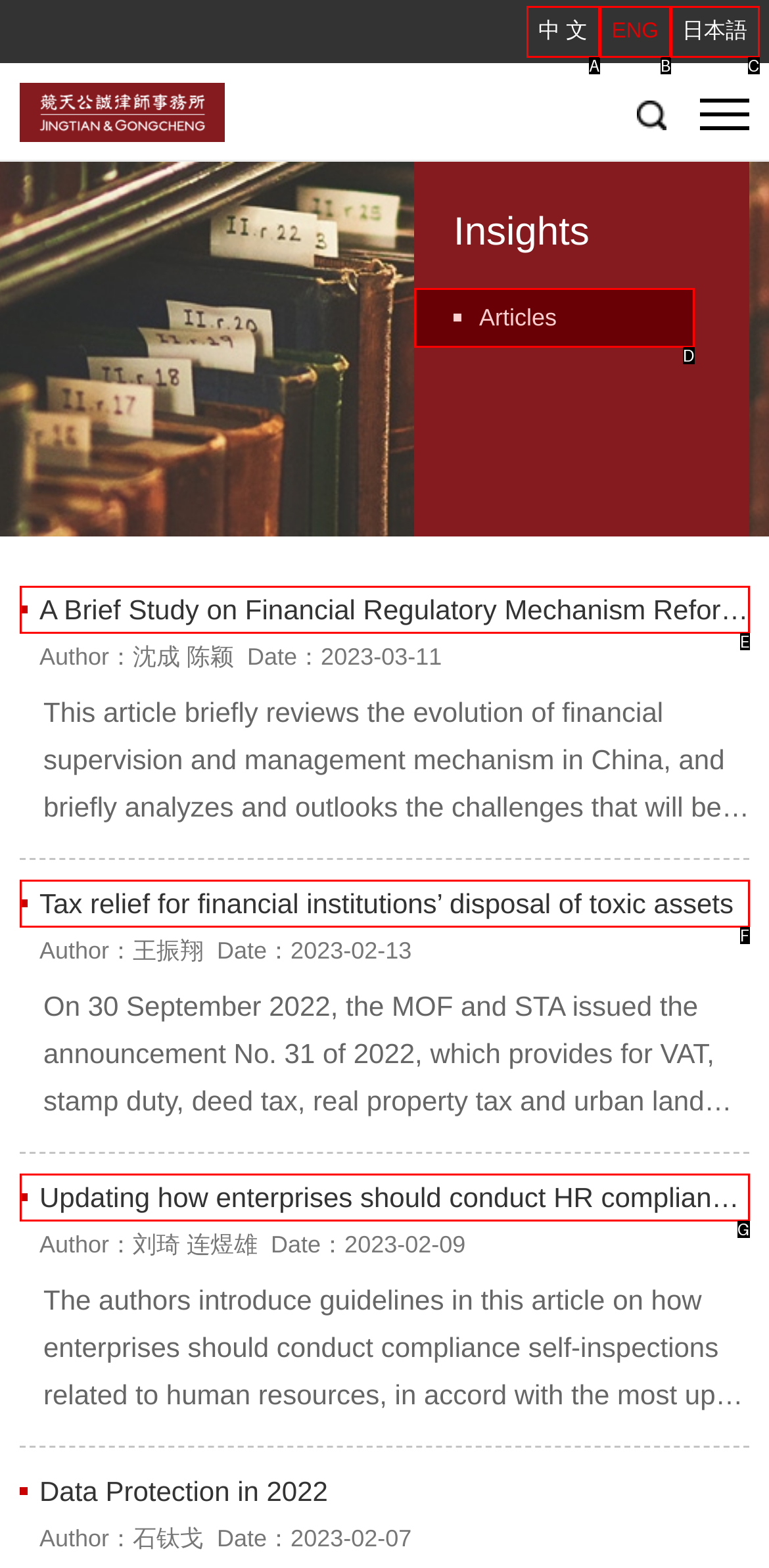Choose the option that best matches the element: 中 文
Respond with the letter of the correct option.

A